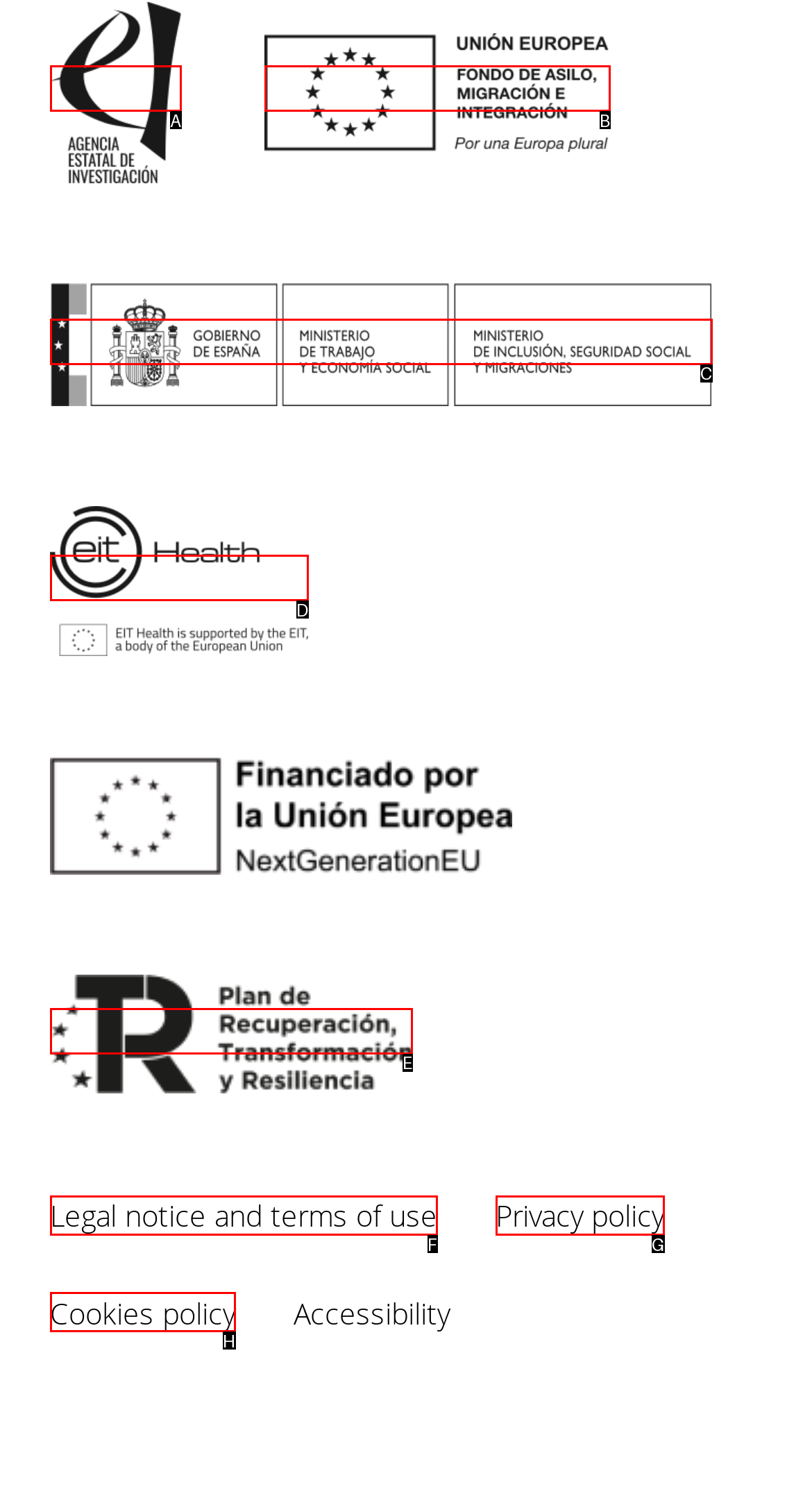Determine the HTML element that best aligns with the description: alt="Agencia Estatal de Investigación."
Answer with the appropriate letter from the listed options.

A